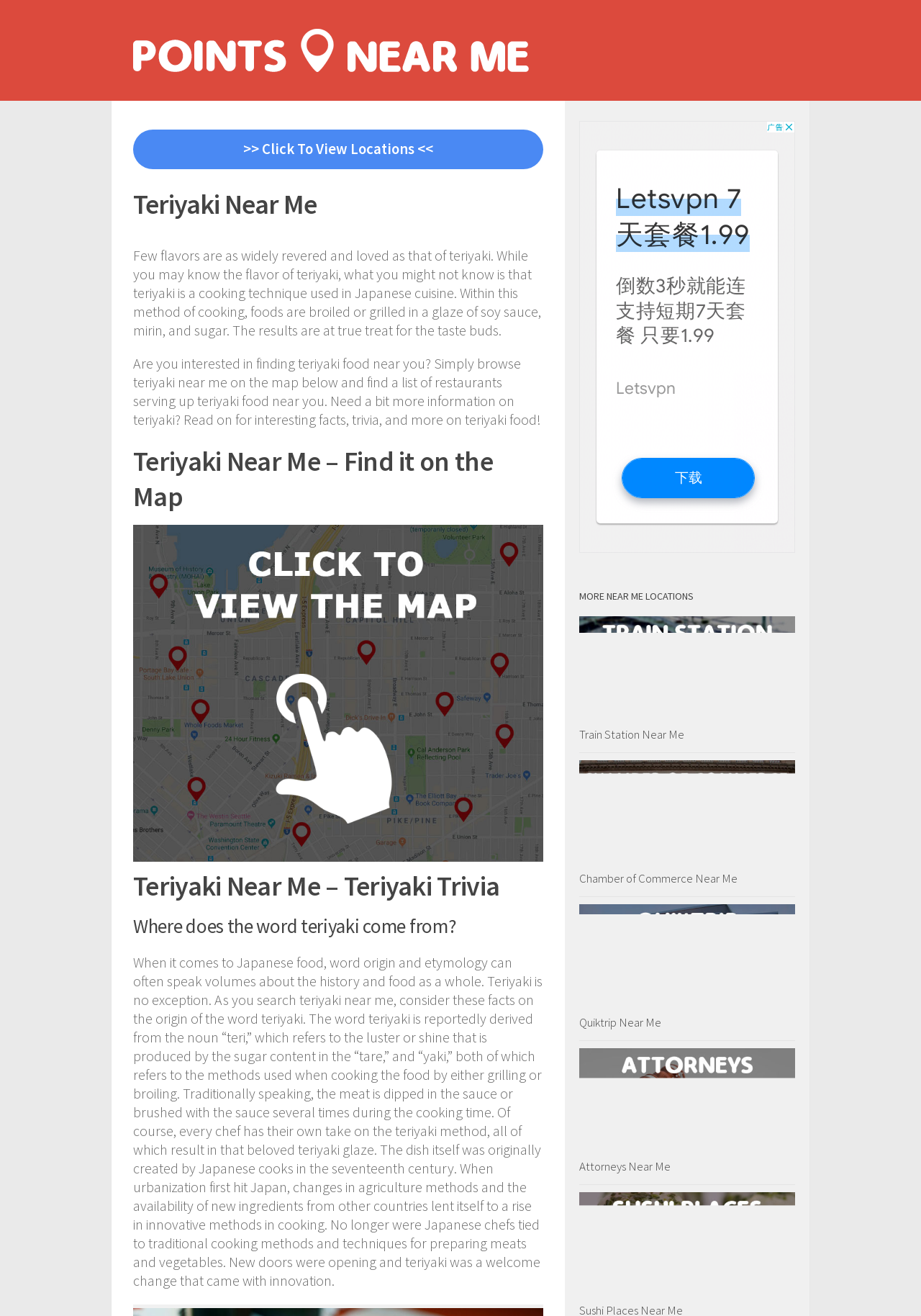Show me the bounding box coordinates of the clickable region to achieve the task as per the instruction: "Browse teriyaki near me on the map".

[0.145, 0.399, 0.59, 0.66]